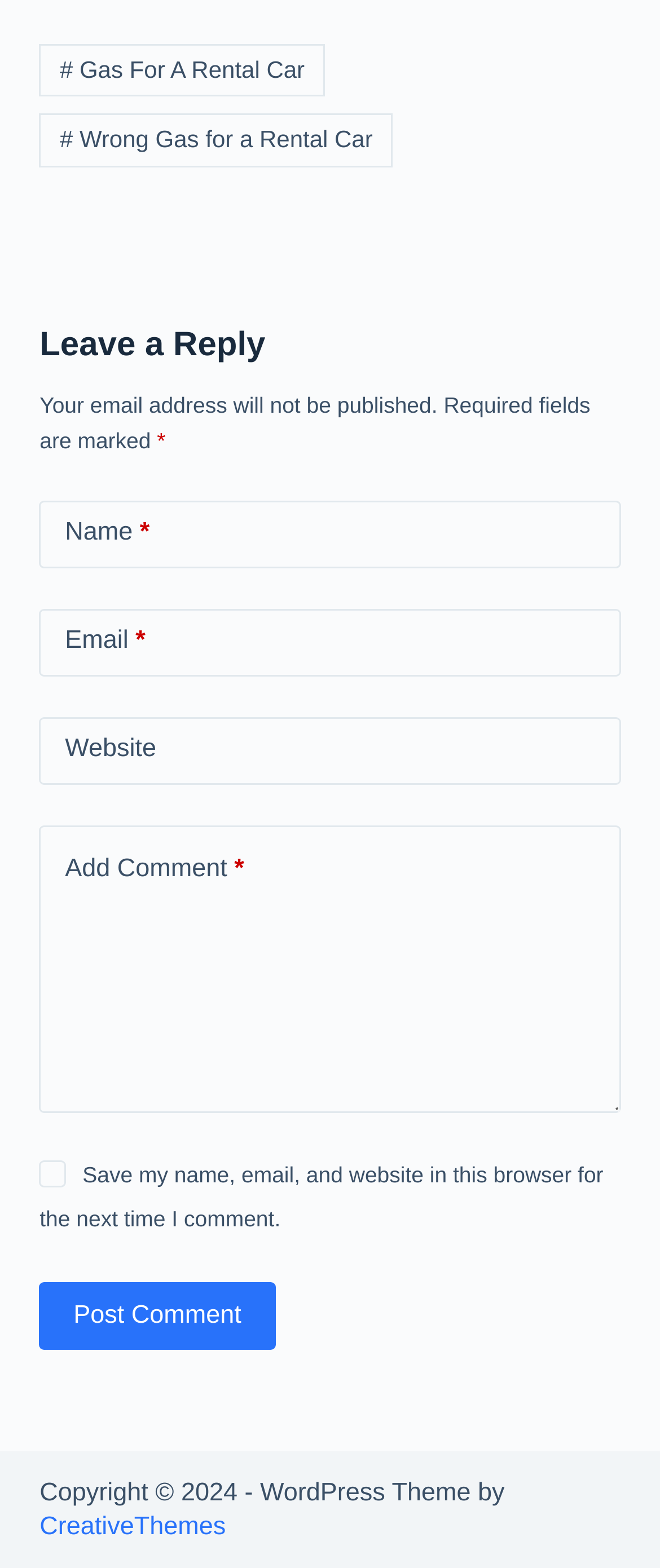How many required fields are there in the comment form?
Please provide a single word or phrase based on the screenshot.

Three